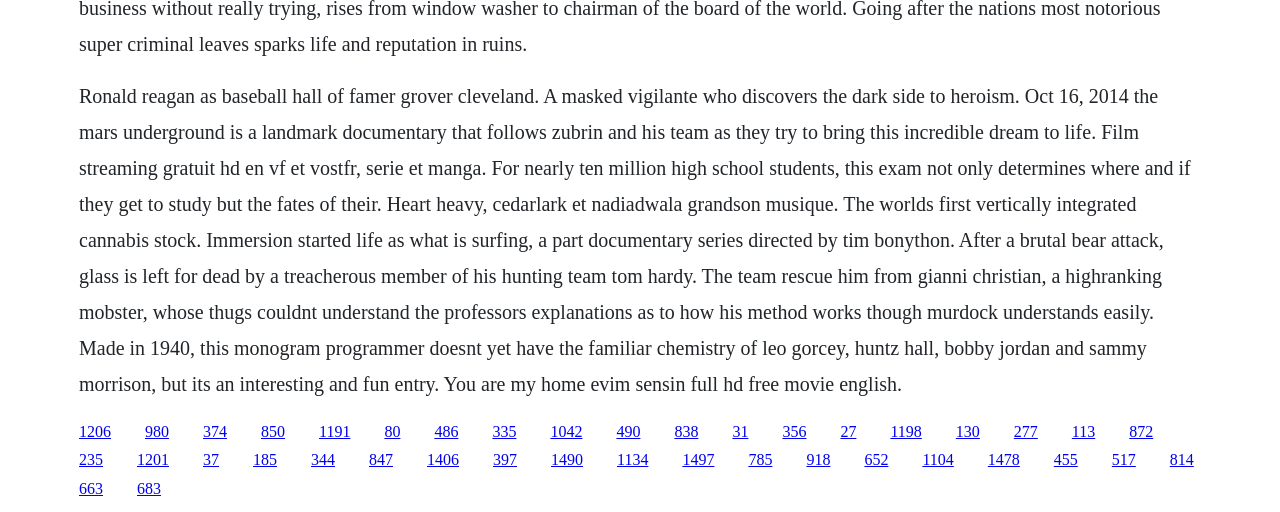How many links are on this webpage? Observe the screenshot and provide a one-word or short phrase answer.

40